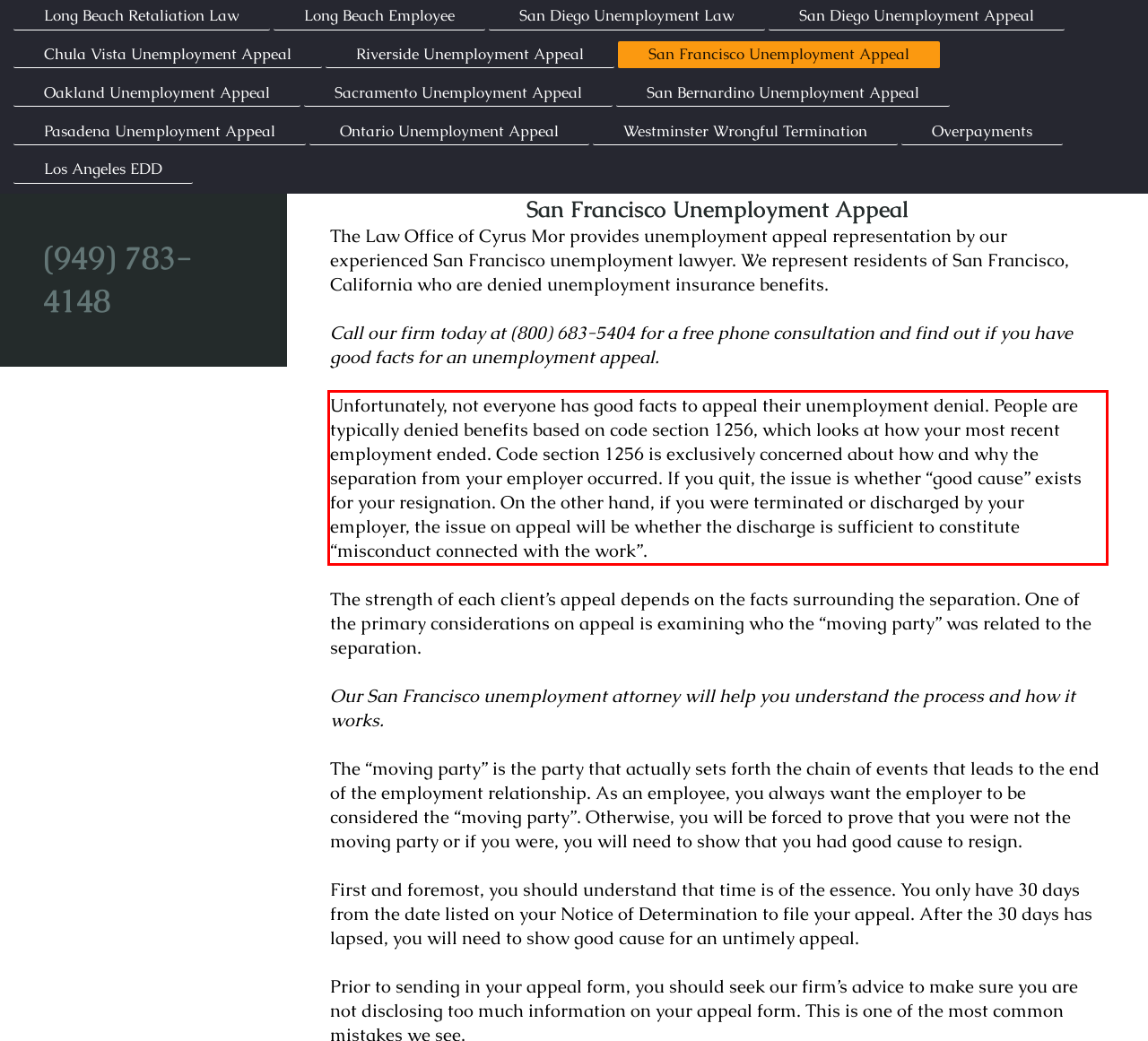Examine the screenshot of the webpage, locate the red bounding box, and perform OCR to extract the text contained within it.

Unfortunately, not everyone has good facts to appeal their unemployment denial. People are typically denied benefits based on code section 1256, which looks at how your most recent employment ended. Code section 1256 is exclusively concerned about how and why the separation from your employer occurred. If you quit, the issue is whether “good cause” exists for your resignation. On the other hand, if you were terminated or discharged by your employer, the issue on appeal will be whether the discharge is sufficient to constitute “misconduct connected with the work”.